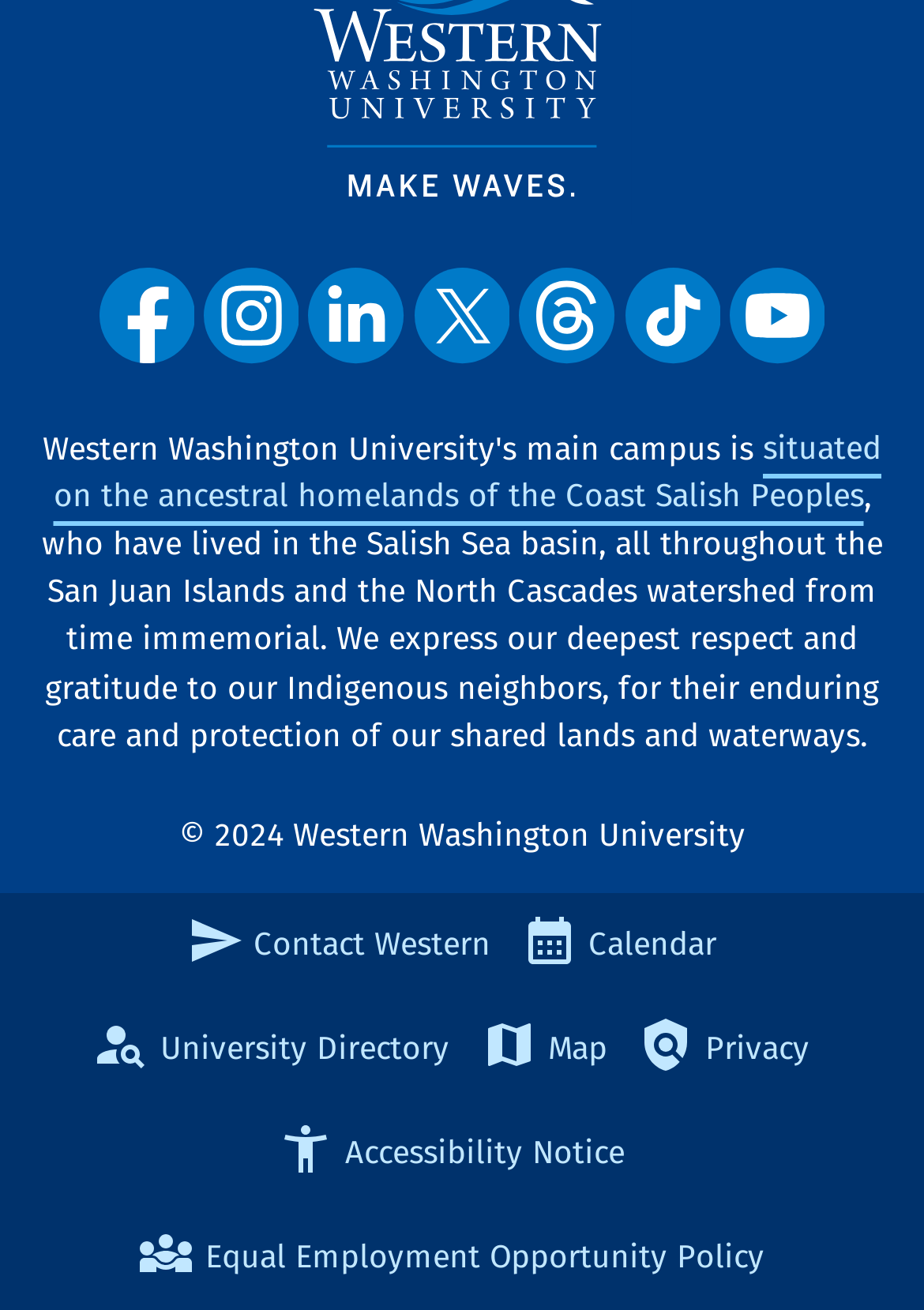Give a concise answer using only one word or phrase for this question:
What is the name of the university?

Western Washington University